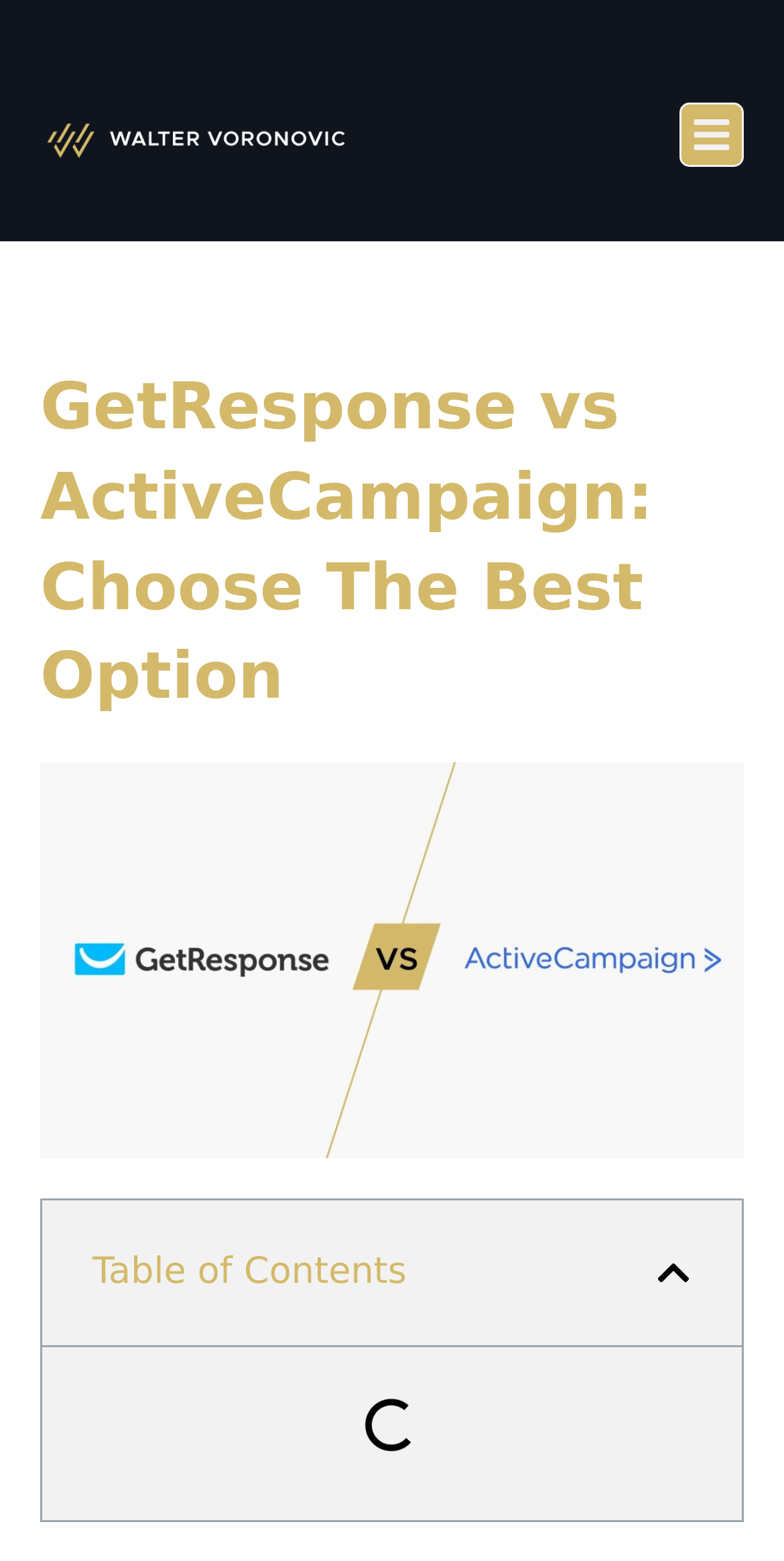How many images are there on the webpage?
Provide a short answer using one word or a brief phrase based on the image.

2